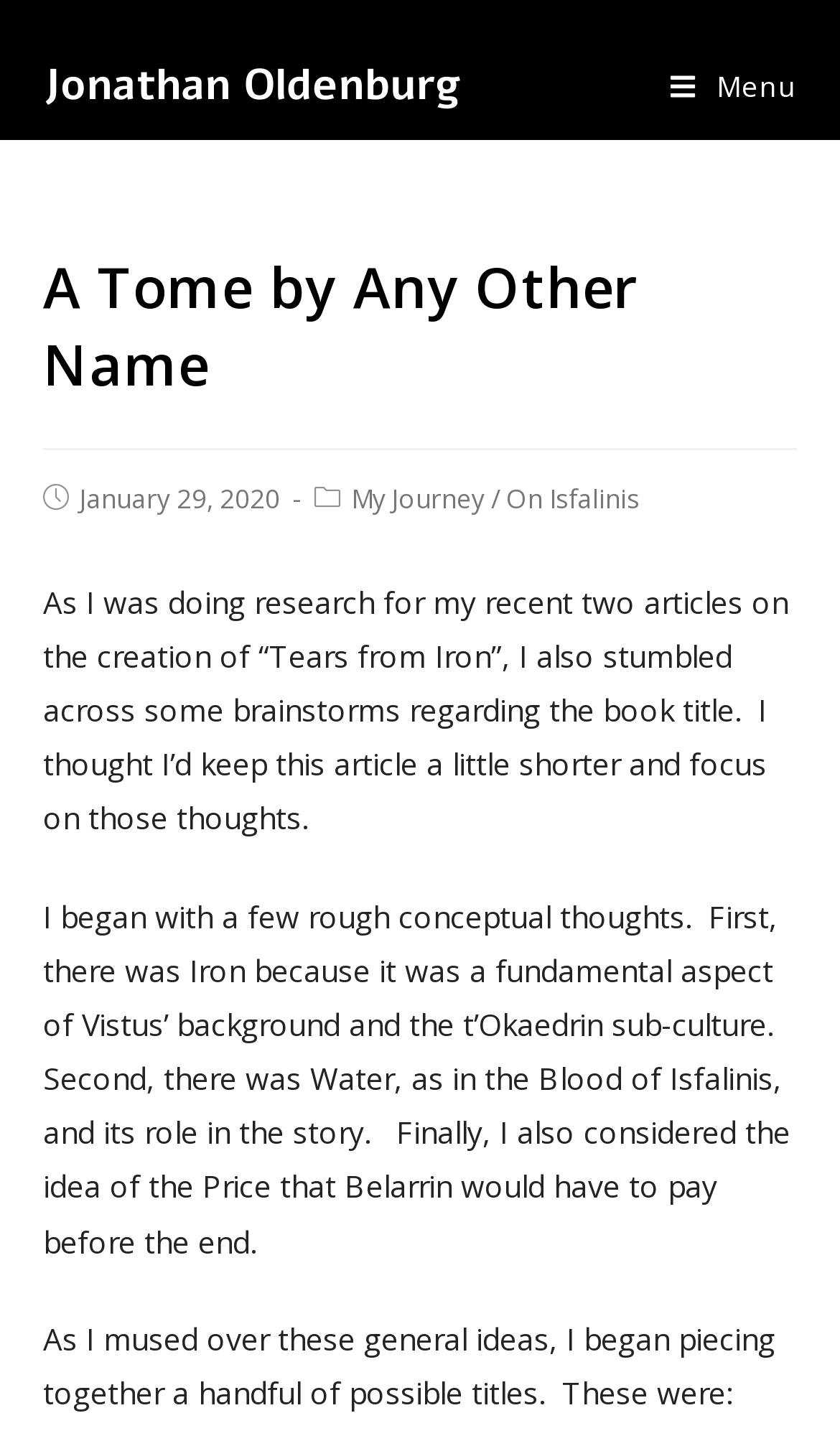What is the author's name?
Give a comprehensive and detailed explanation for the question.

I found the author's name by looking at the link element with the text 'Jonathan Oldenburg' which is a child of the LayoutTable element.